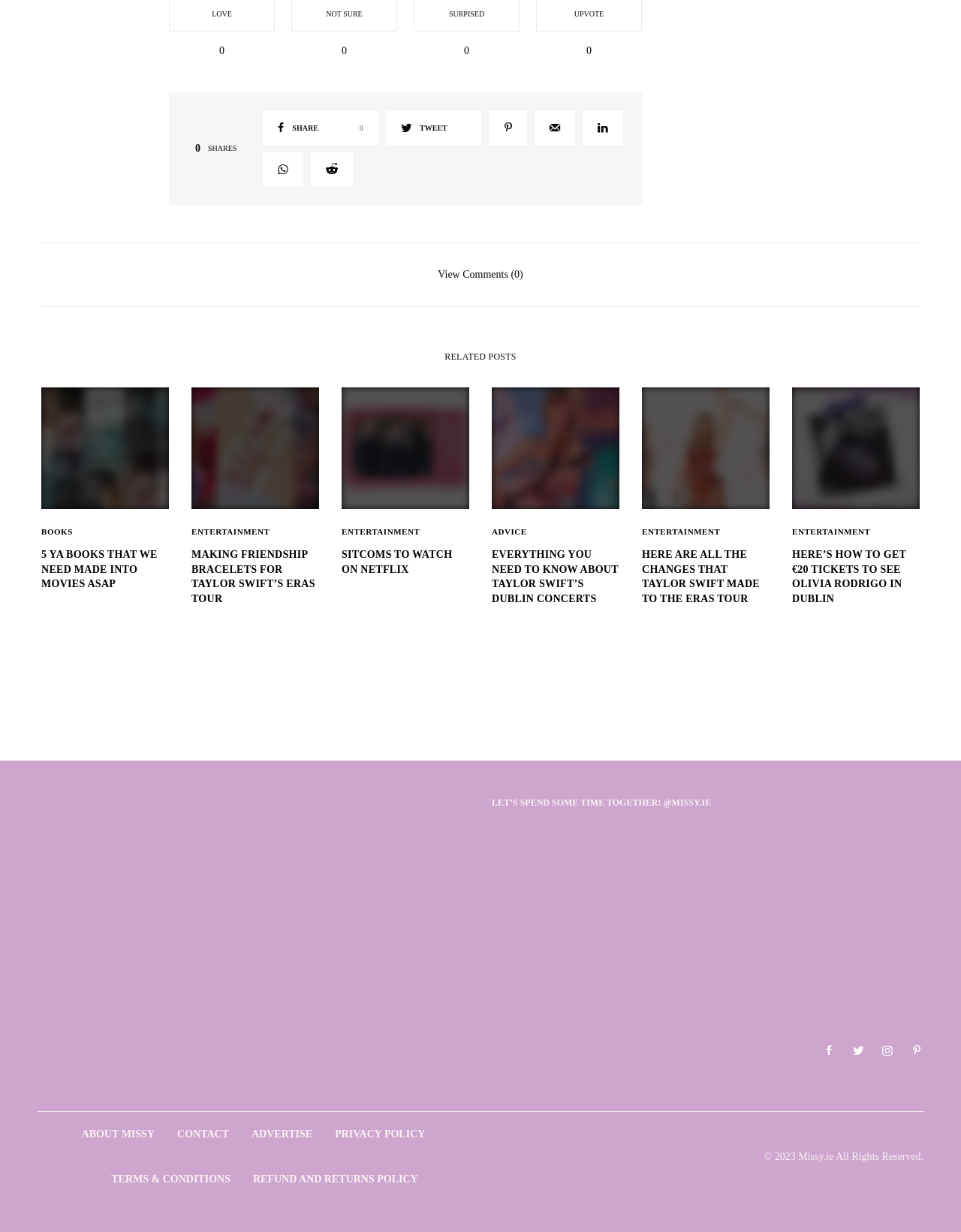What is the emotion expressed in the 'LOVE' button?
Give a one-word or short-phrase answer derived from the screenshot.

Love